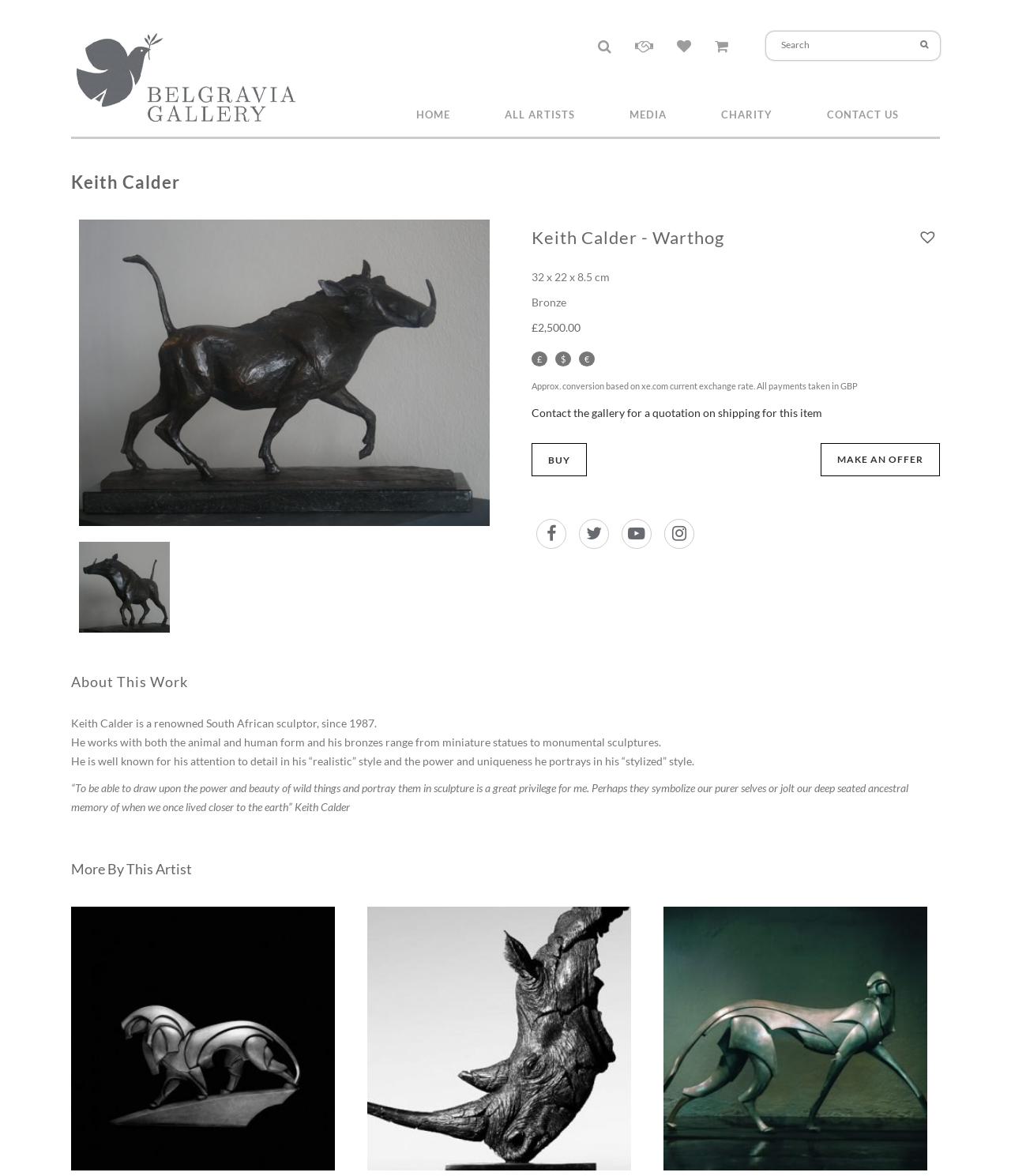What is the artist's name?
Based on the content of the image, thoroughly explain and answer the question.

The artist's name is mentioned in the heading 'Keith Calder' and also in the text 'Keith Calder is a renowned South African sculptor, since 1987.'